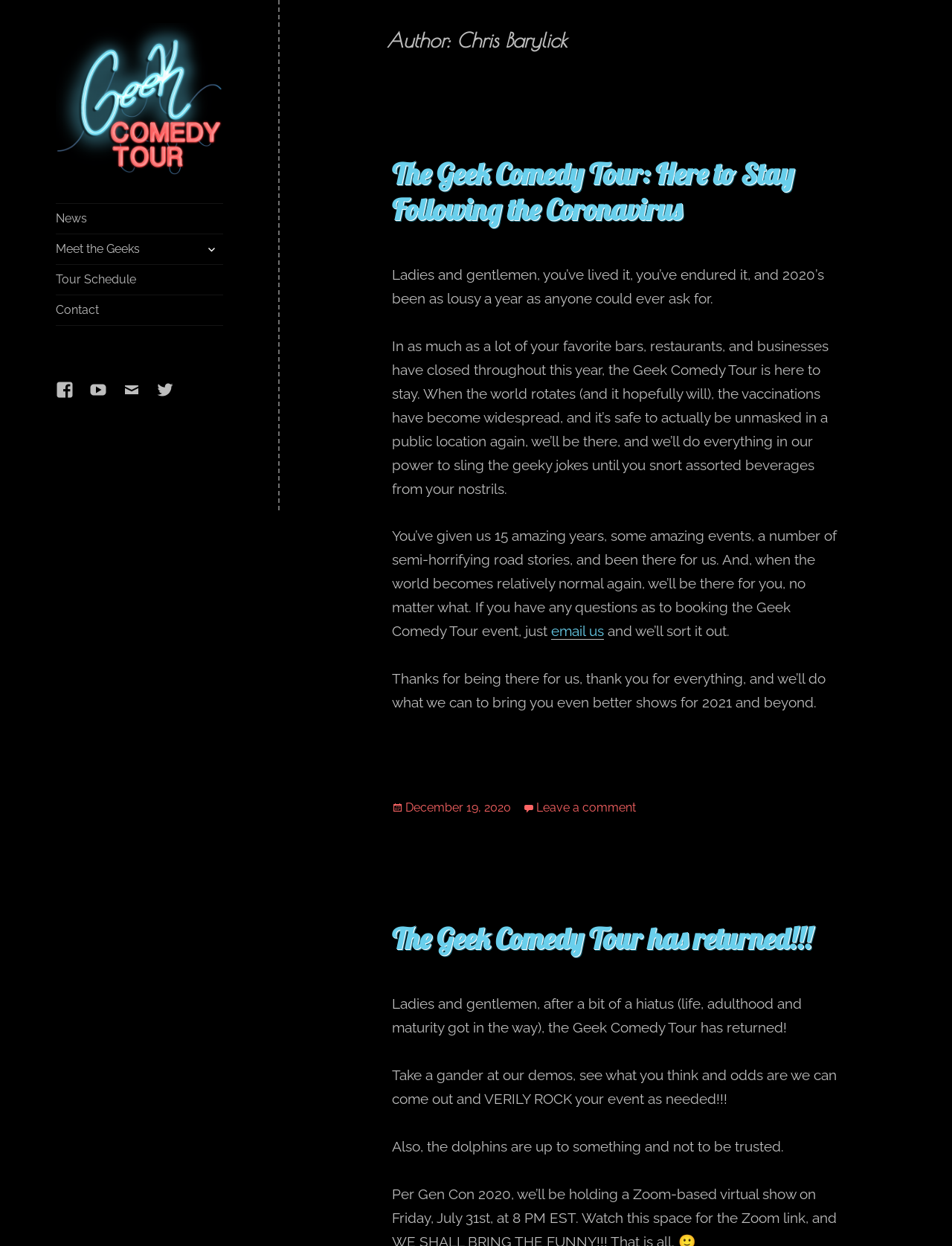Identify the bounding box coordinates for the element you need to click to achieve the following task: "Read The Geek Comedy Tour: Here to Stay Following the Coronavirus article". The coordinates must be four float values ranging from 0 to 1, formatted as [left, top, right, bottom].

[0.412, 0.125, 0.882, 0.182]